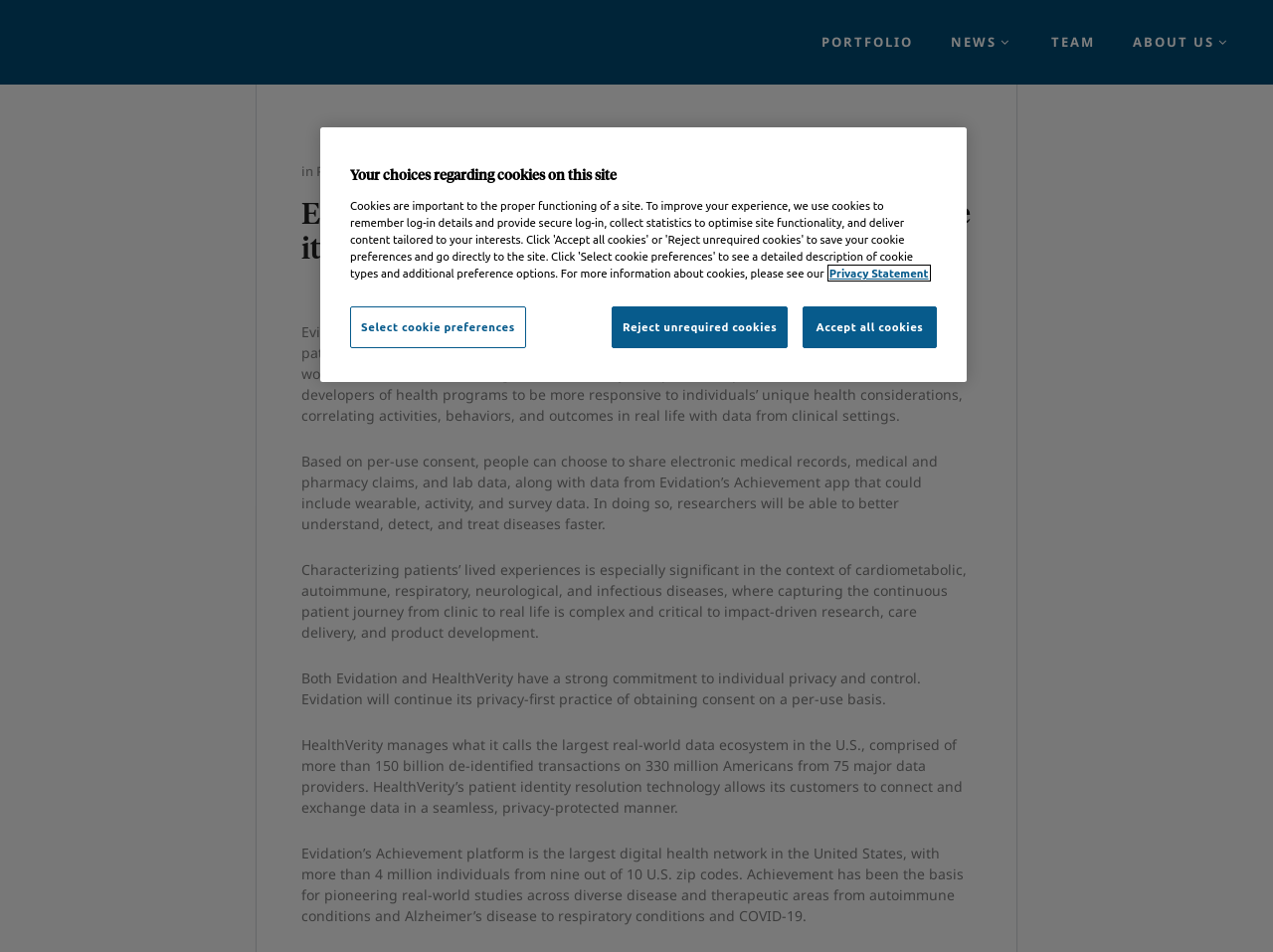What is the significance of characterizing patients’ lived experiences?
Examine the screenshot and reply with a single word or phrase.

Impact-driven research, care delivery, and product development